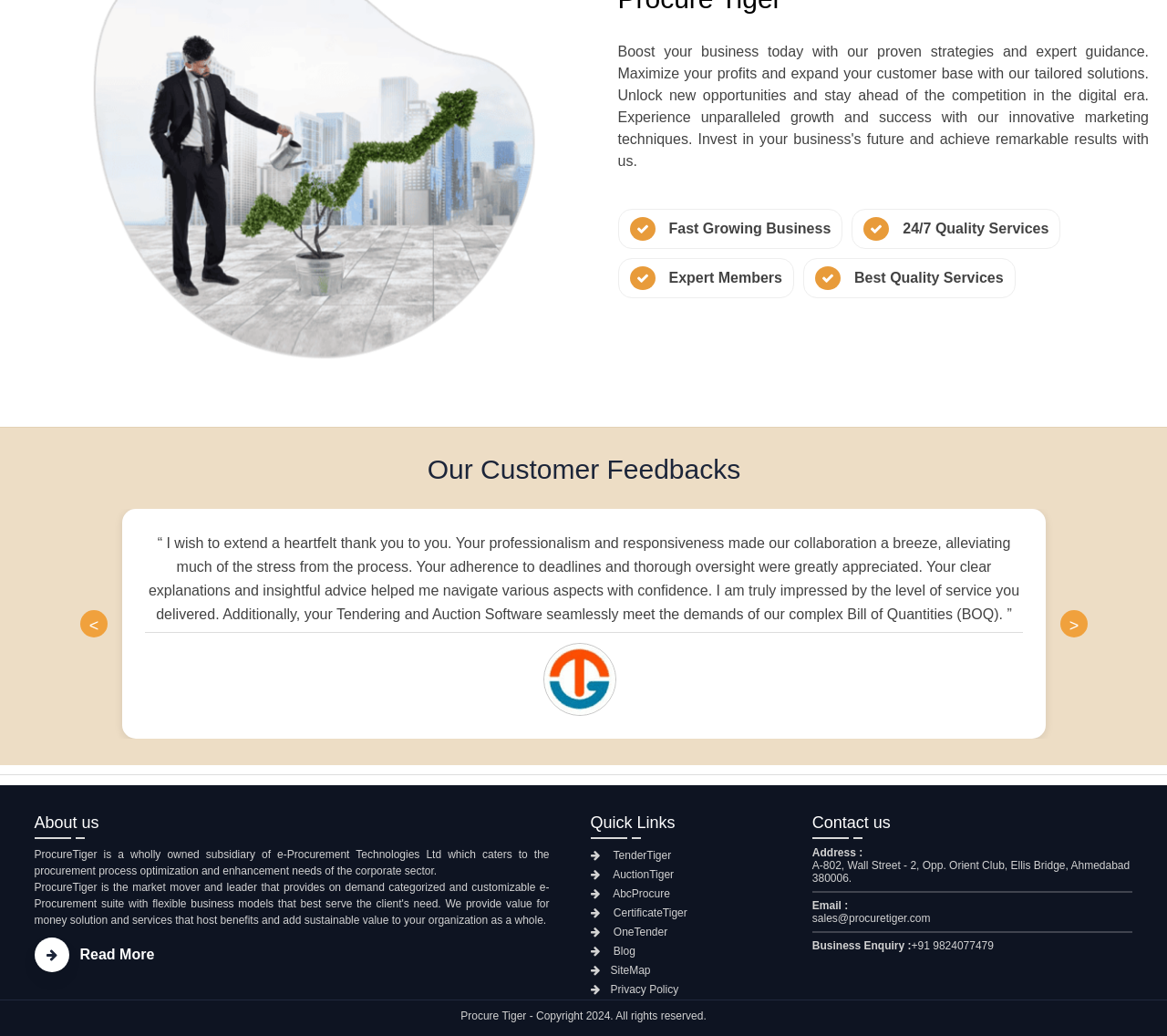Respond to the following question with a brief word or phrase:
What is the name of the company?

ProcureTiger